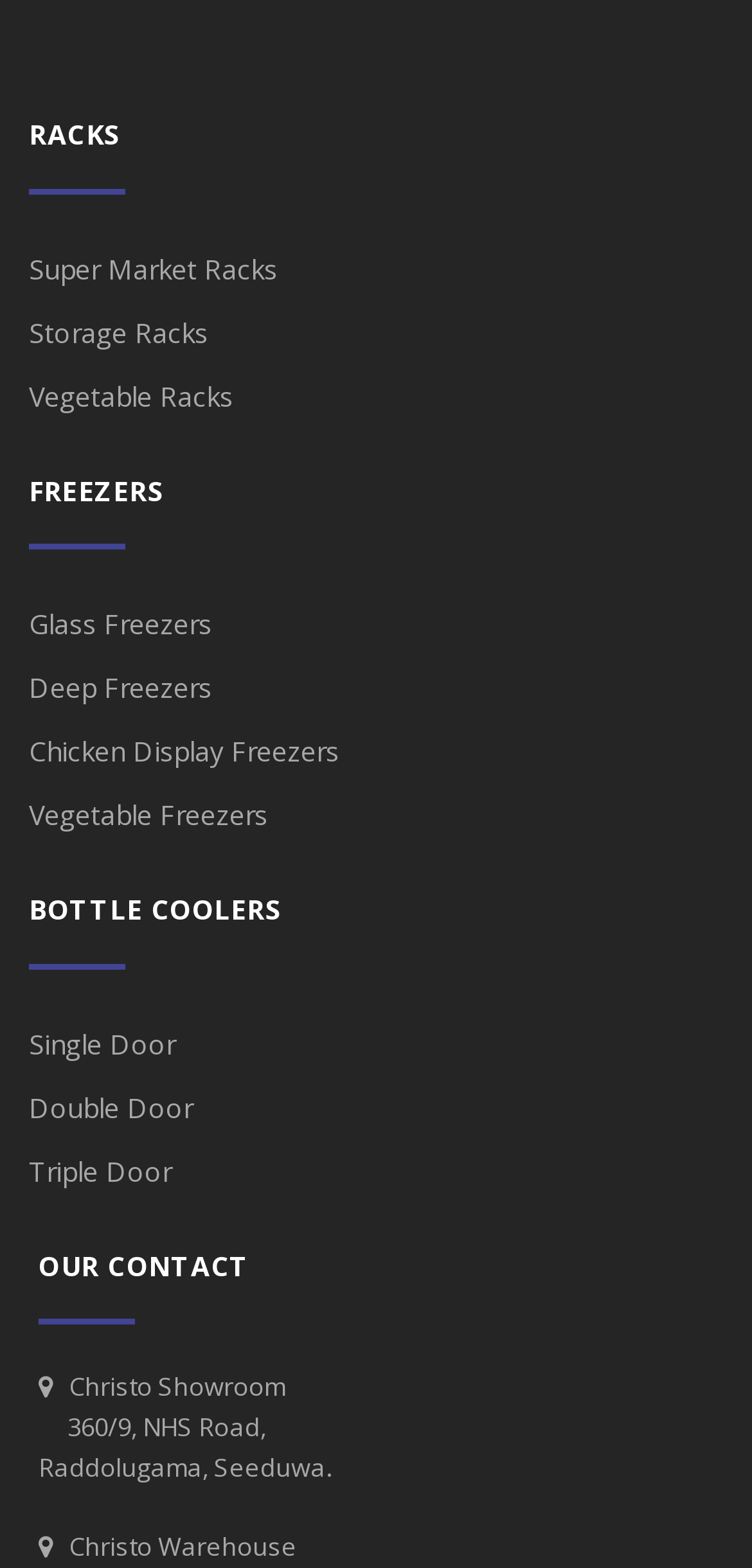Please determine the bounding box coordinates of the element to click on in order to accomplish the following task: "Subscribe to the email newsletter". Ensure the coordinates are four float numbers ranging from 0 to 1, i.e., [left, top, right, bottom].

None